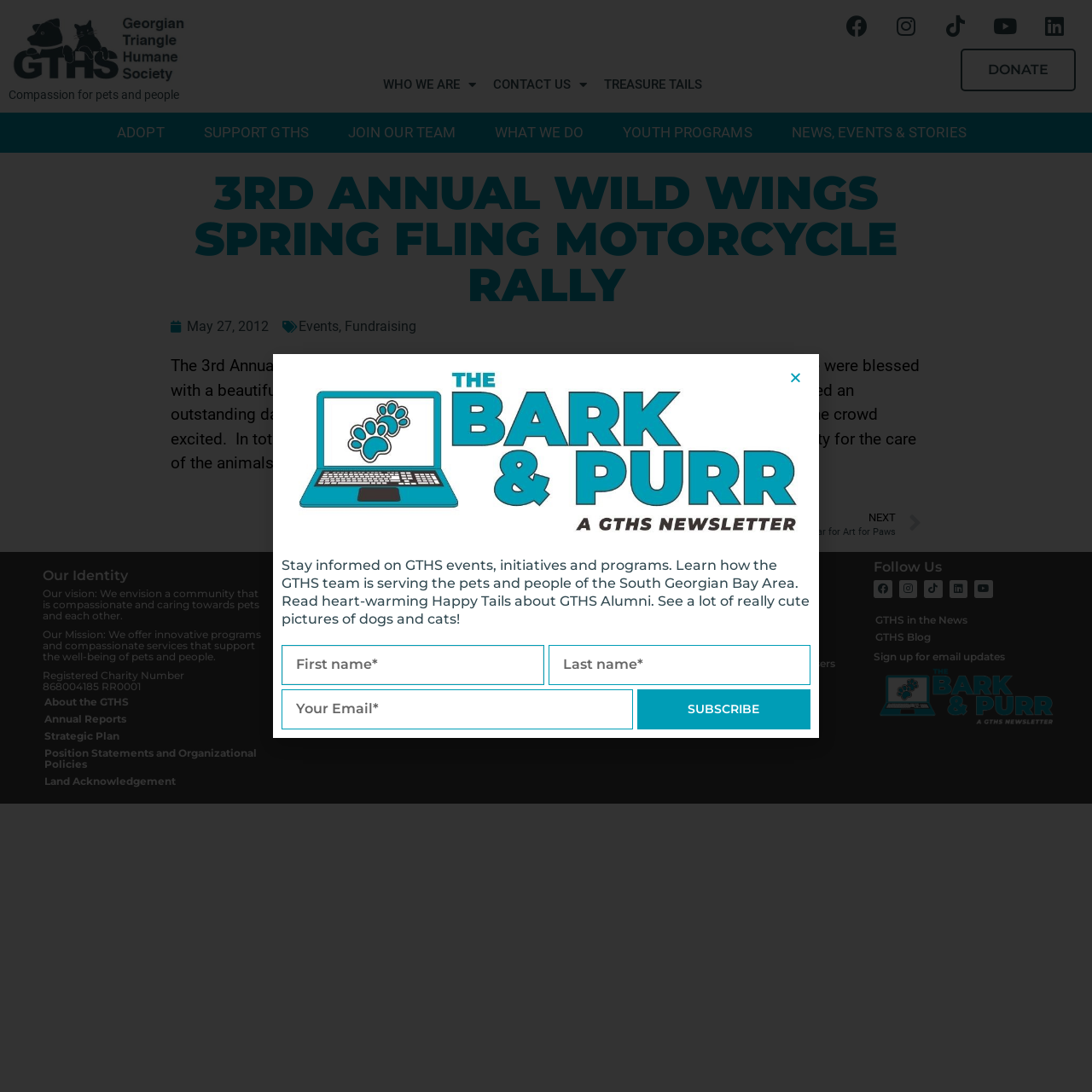Show the bounding box coordinates of the region that should be clicked to follow the instruction: "Learn about 'Chapter 7 bankruptcy'."

None